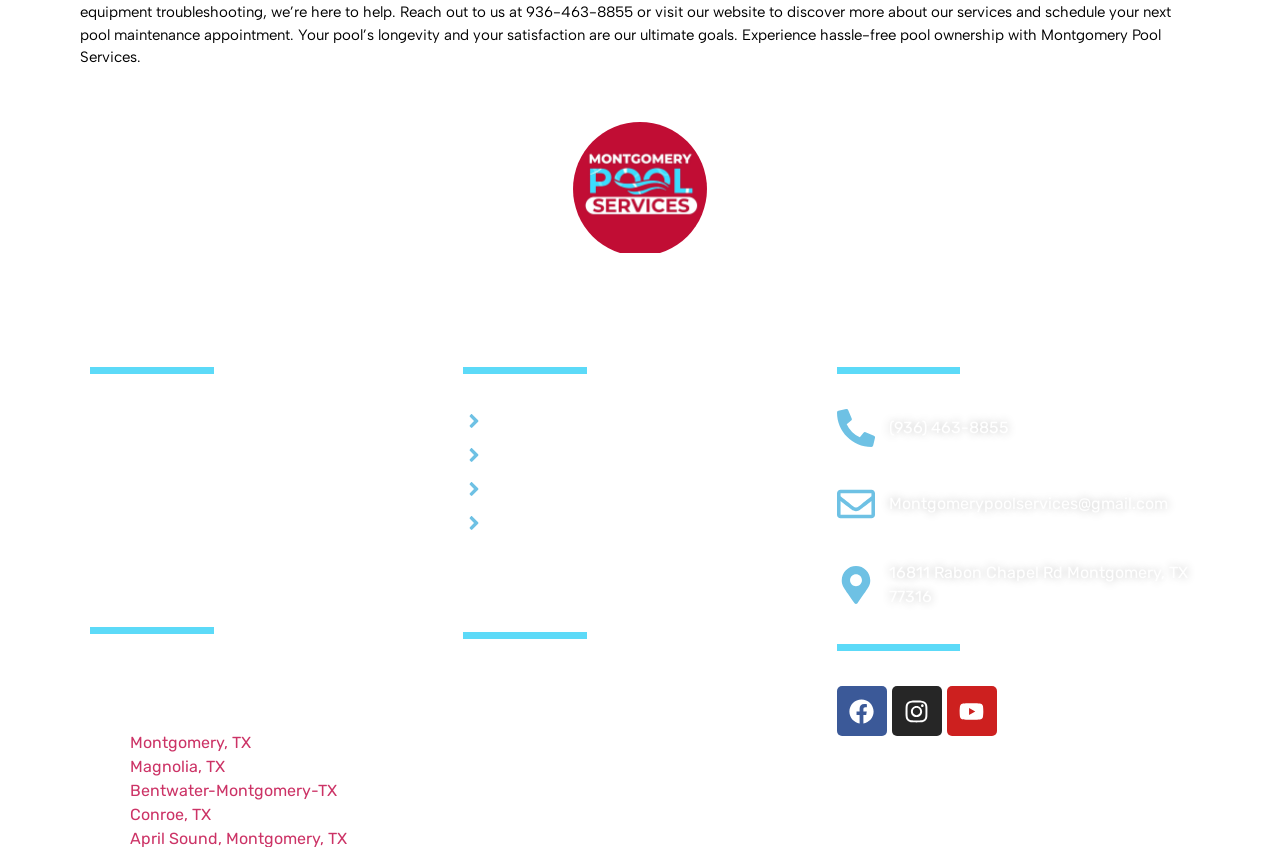What is the phone number of the company?
Provide a concise answer using a single word or phrase based on the image.

(936) 463-8855